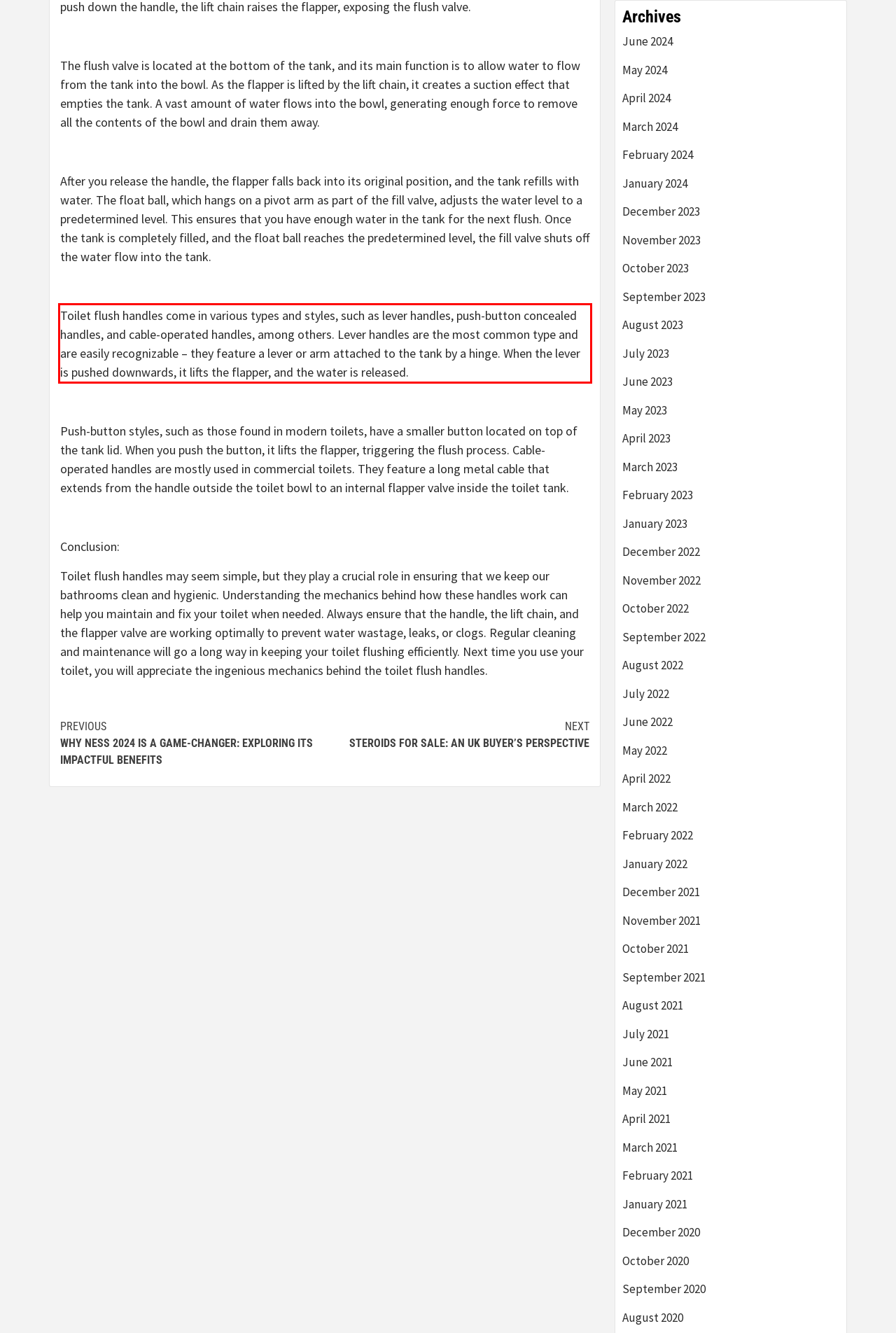Within the screenshot of the webpage, locate the red bounding box and use OCR to identify and provide the text content inside it.

Toilet flush handles come in various types and styles, such as lever handles, push-button concealed handles, and cable-operated handles, among others. Lever handles are the most common type and are easily recognizable – they feature a lever or arm attached to the tank by a hinge. When the lever is pushed downwards, it lifts the flapper, and the water is released.